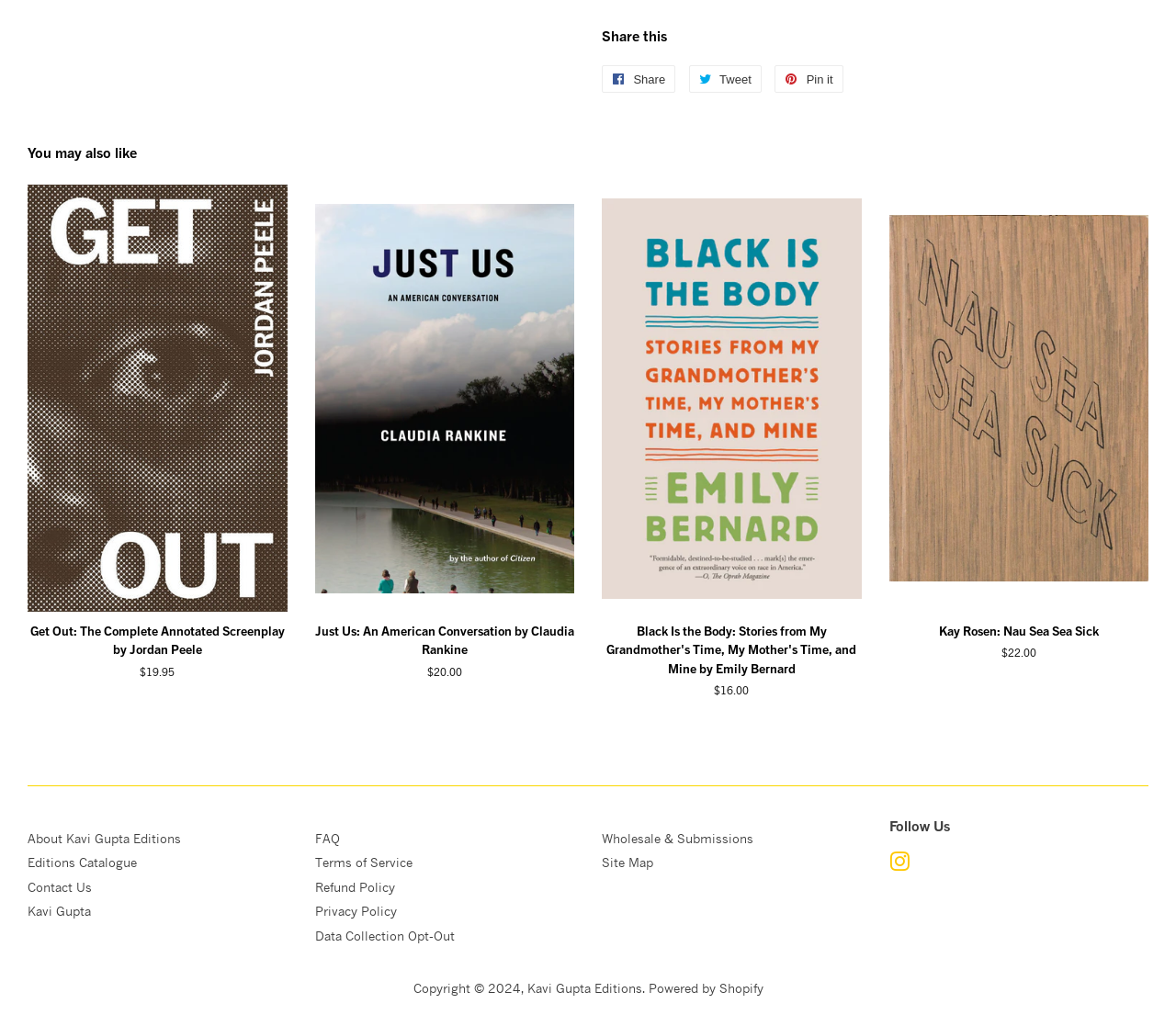What is the price of 'Get Out: The Complete Annotated Screenplay'?
Please give a detailed answer to the question using the information shown in the image.

I found the answer by looking at the link element with the text 'Get Out: The Complete Annotated Screenplay by Jordan Peele - Book at Kavi Gupta Editions Get Out: The Complete Annotated Screenplay by Jordan Peele Regular price $19.95' and extracting the price from the text.